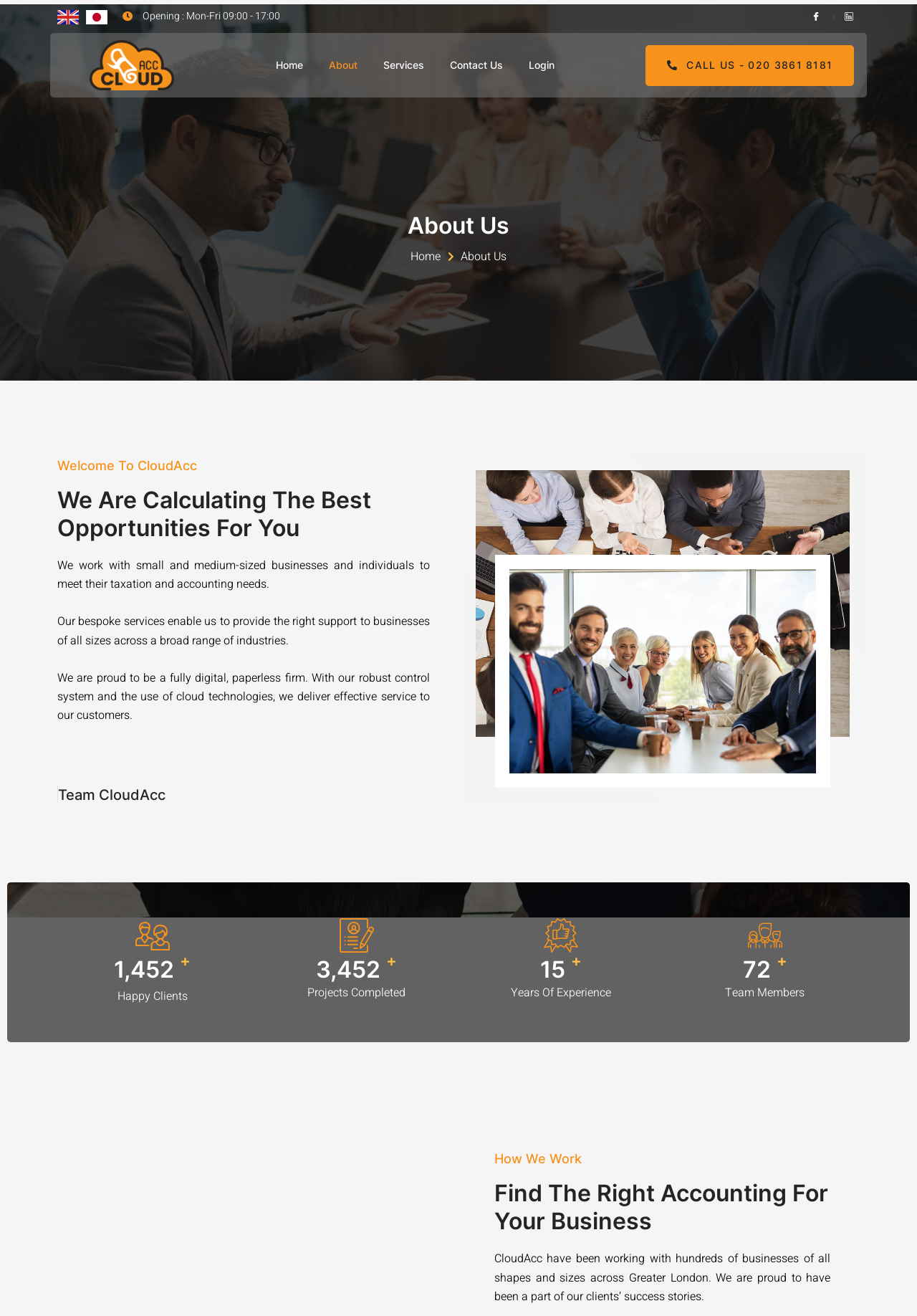What are the office hours?
Respond to the question with a well-detailed and thorough answer.

I found a static text element with the text 'Opening : Mon-Fri 09:00 - 17:00' which indicates the office hours.